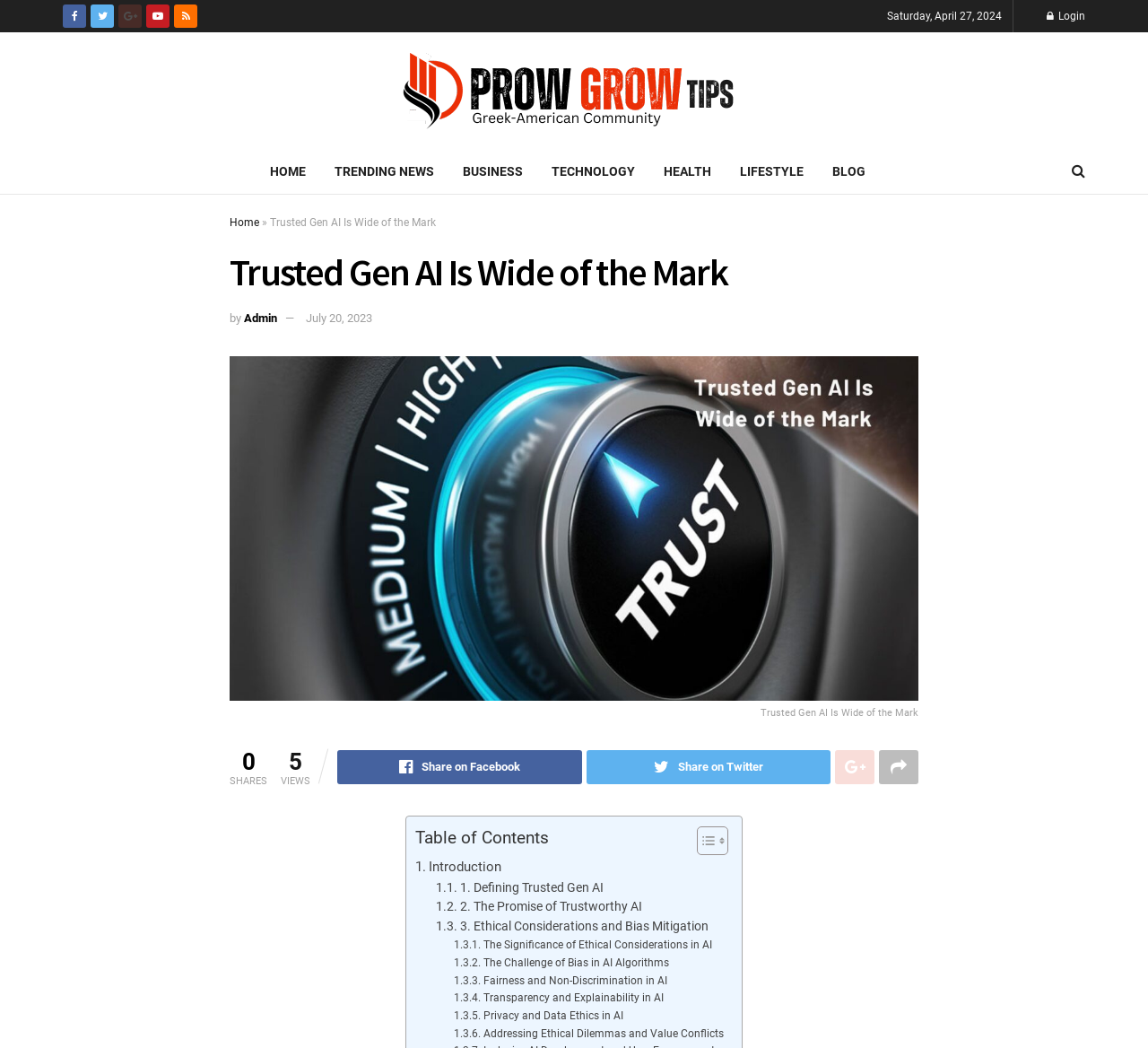Please specify the coordinates of the bounding box for the element that should be clicked to carry out this instruction: "Go to the HOME page". The coordinates must be four float numbers between 0 and 1, formatted as [left, top, right, bottom].

[0.222, 0.142, 0.279, 0.185]